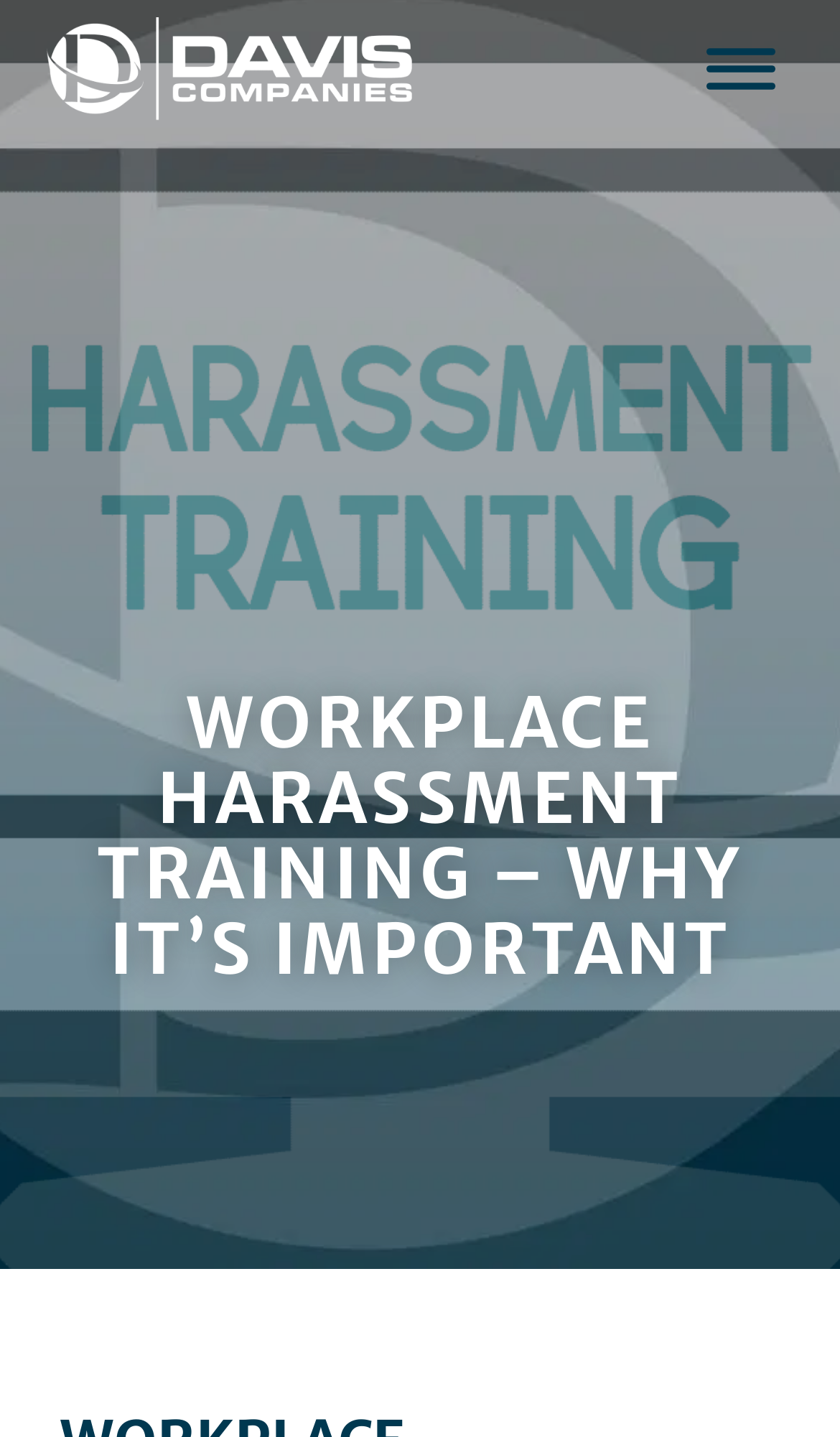Based on the element description: "aria-label="Menu"", identify the UI element and provide its bounding box coordinates. Use four float numbers between 0 and 1, [left, top, right, bottom].

[0.841, 0.034, 0.923, 0.063]